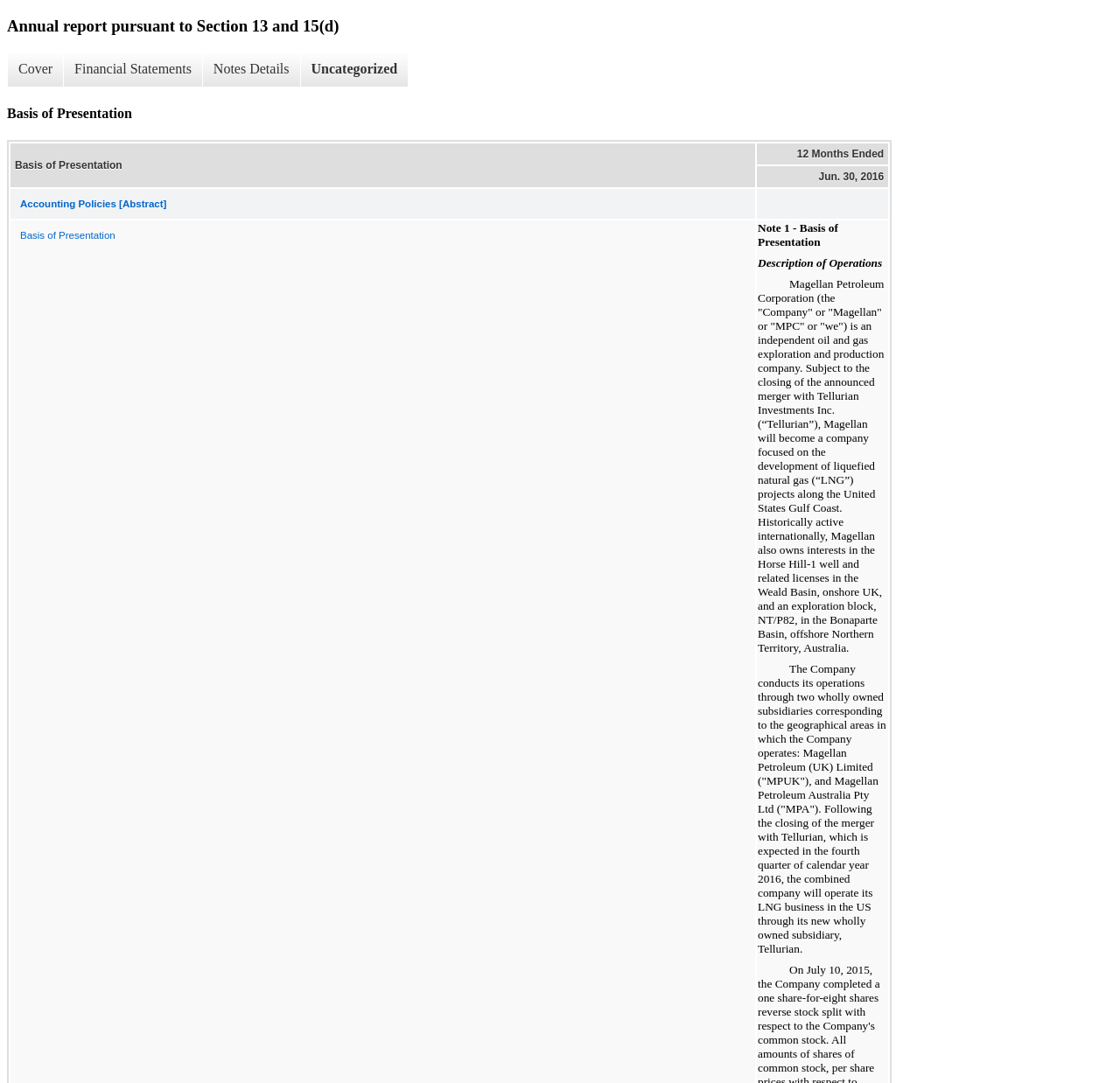What is the text in the first grid cell?
Use the information from the screenshot to give a comprehensive response to the question.

The first grid cell contains the text 'Accounting Policies [Abstract]' which is located at [0.009, 0.174, 0.674, 0.202].